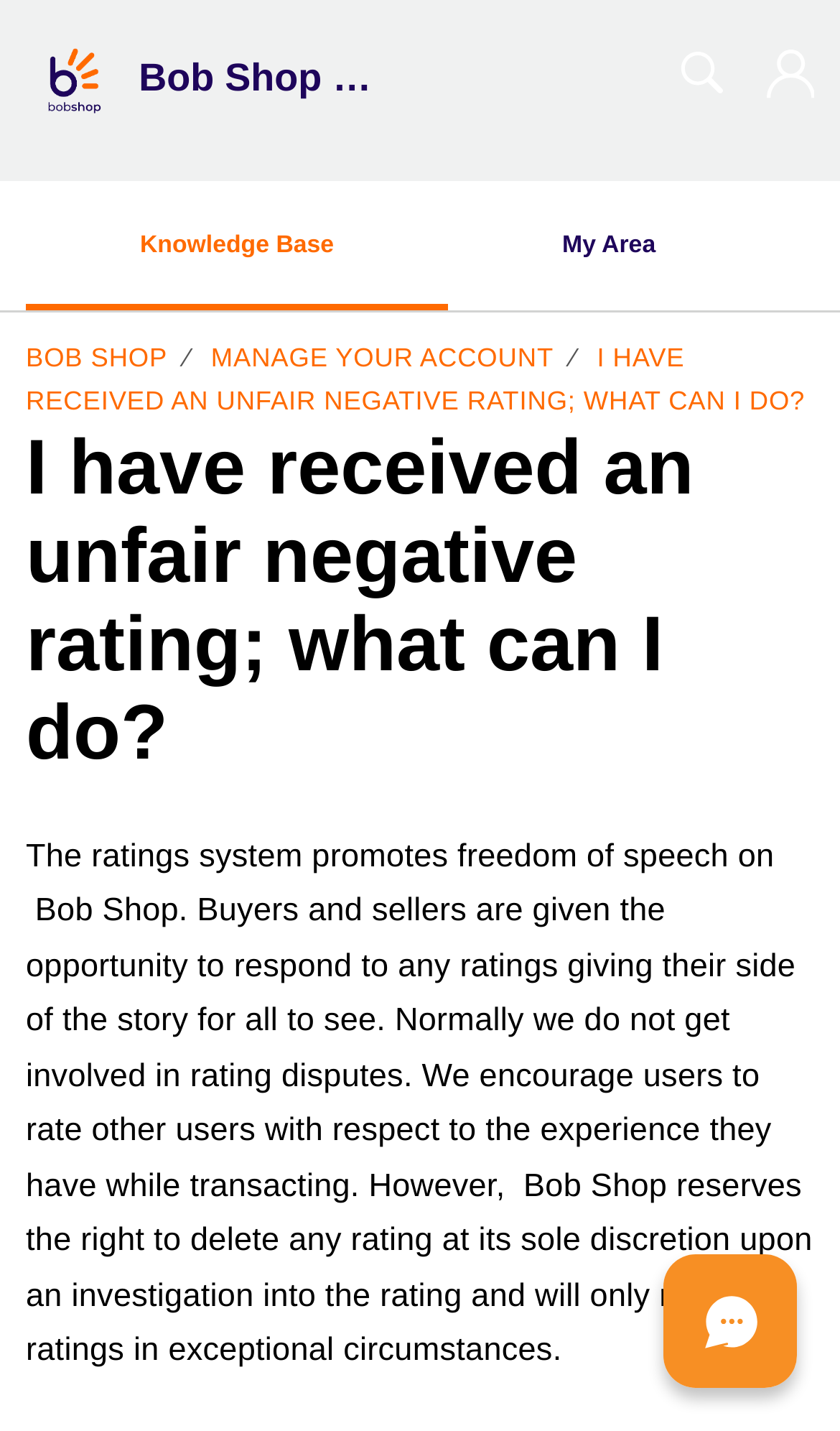Find and extract the text of the primary heading on the webpage.

I have received an unfair negative rating; what can I do?